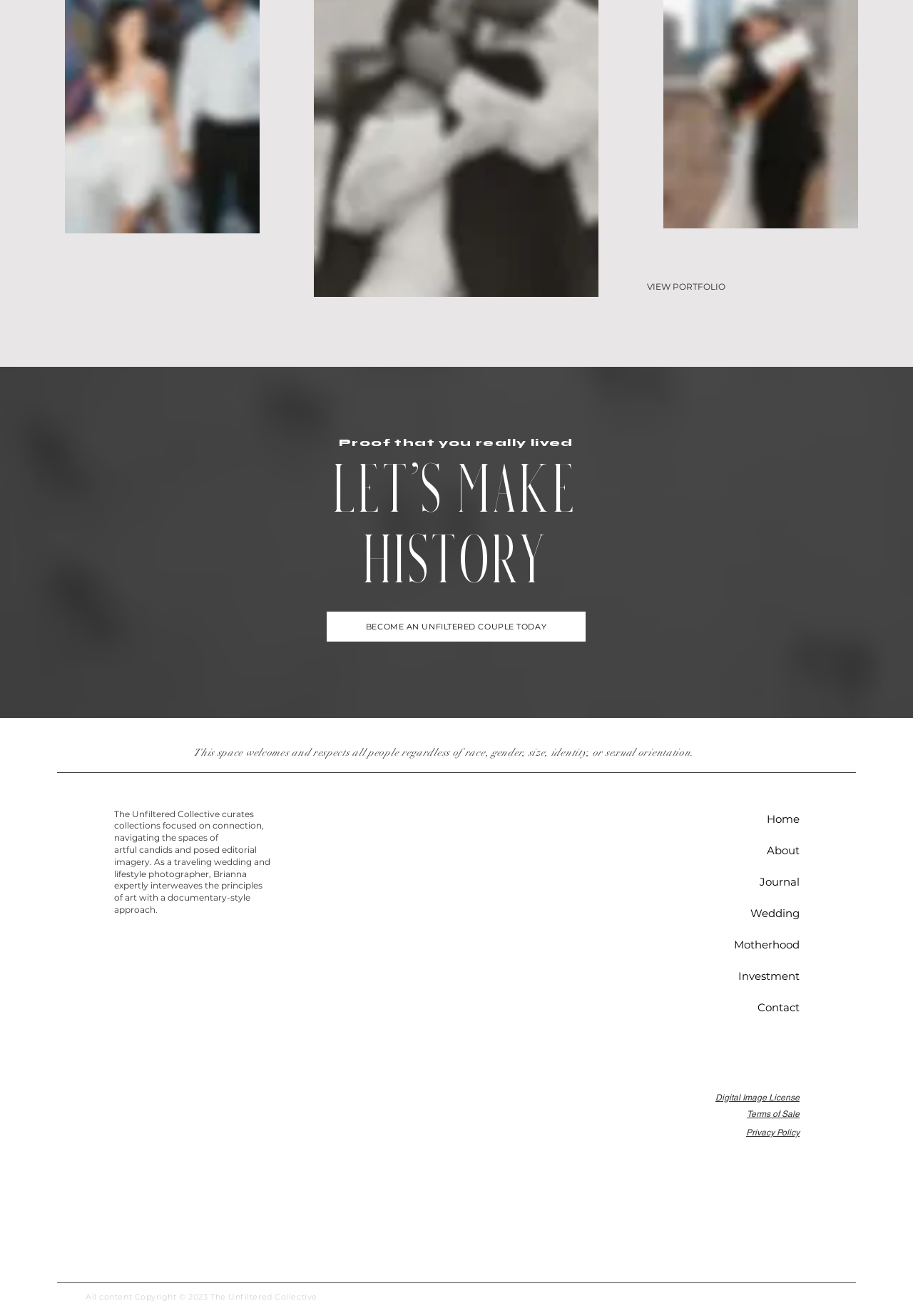Find the bounding box coordinates of the element I should click to carry out the following instruction: "Search the website".

None